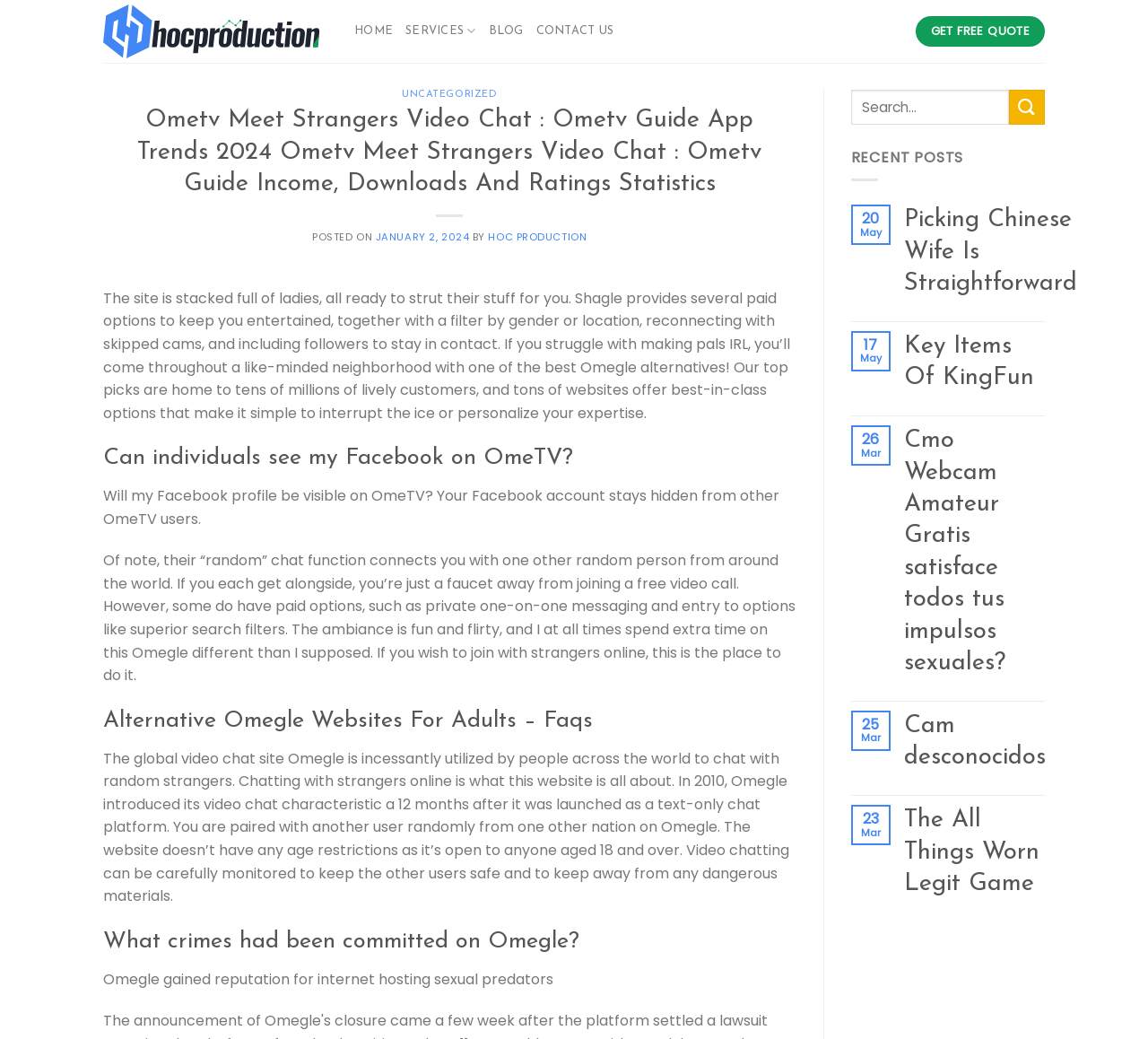Please find the bounding box coordinates of the element that you should click to achieve the following instruction: "Search for something". The coordinates should be presented as four float numbers between 0 and 1: [left, top, right, bottom].

[0.741, 0.086, 0.879, 0.12]